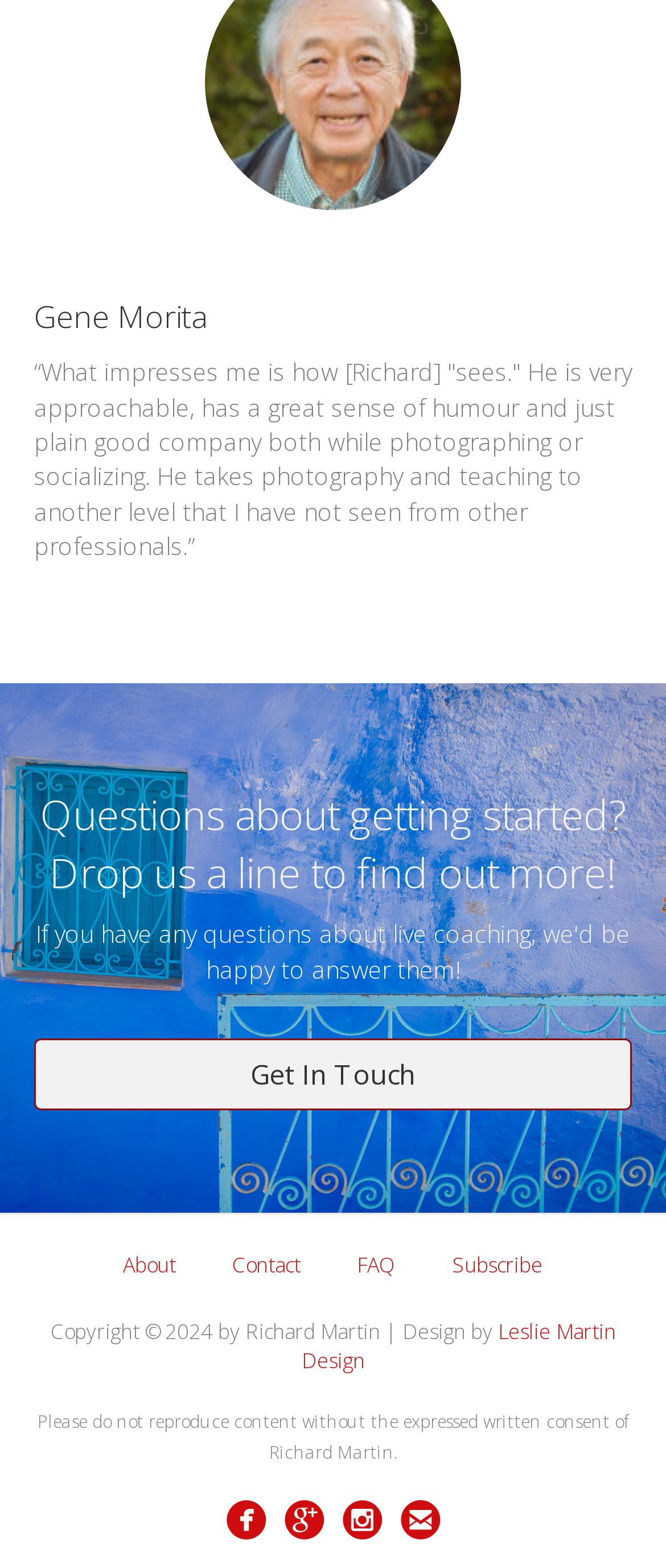Who designed the webpage? From the image, respond with a single word or brief phrase.

Leslie Martin Design